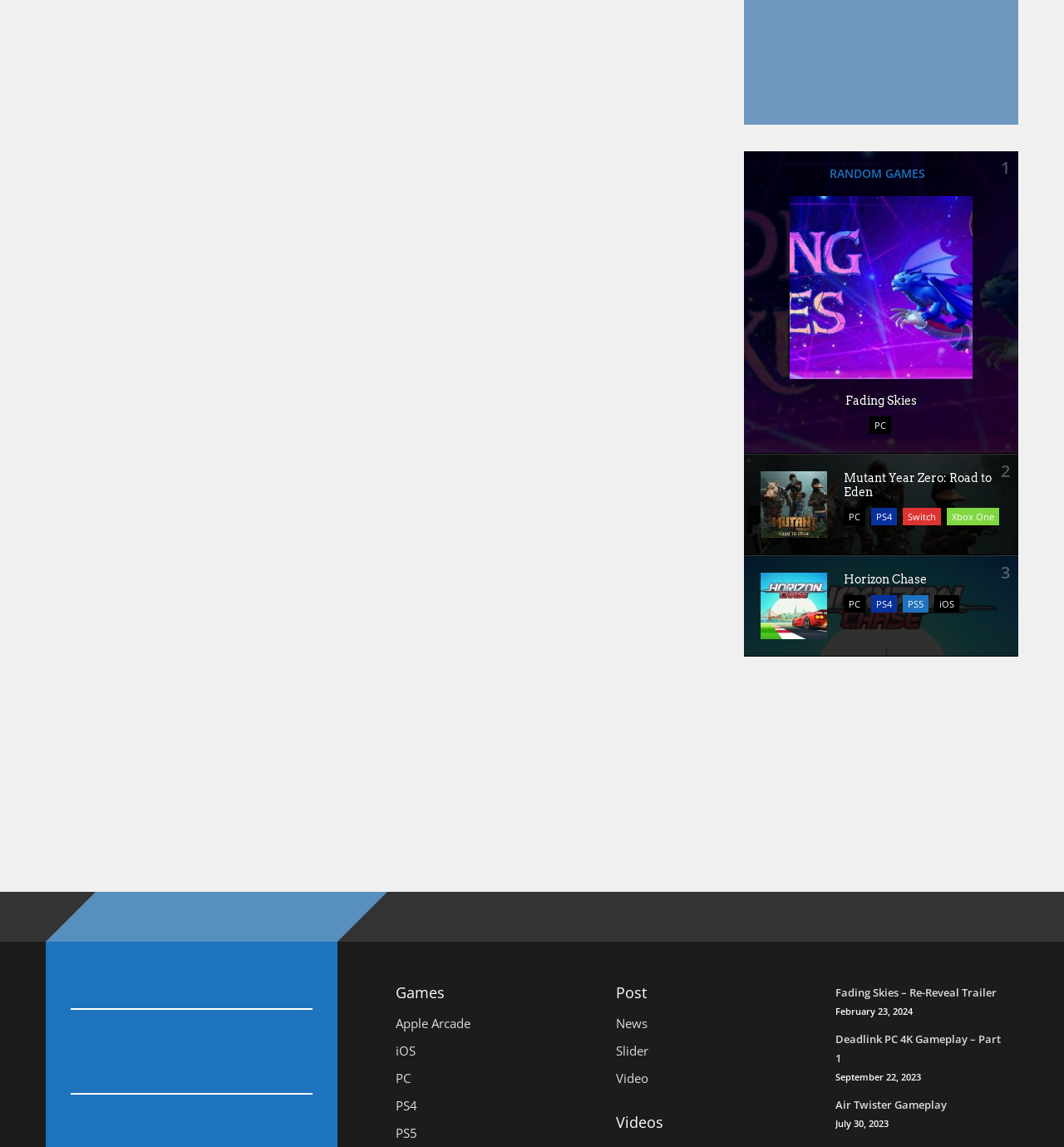Answer the following in one word or a short phrase: 
What platforms is 'Horizon Chase' available on?

PC, PS4, PS5, iOS